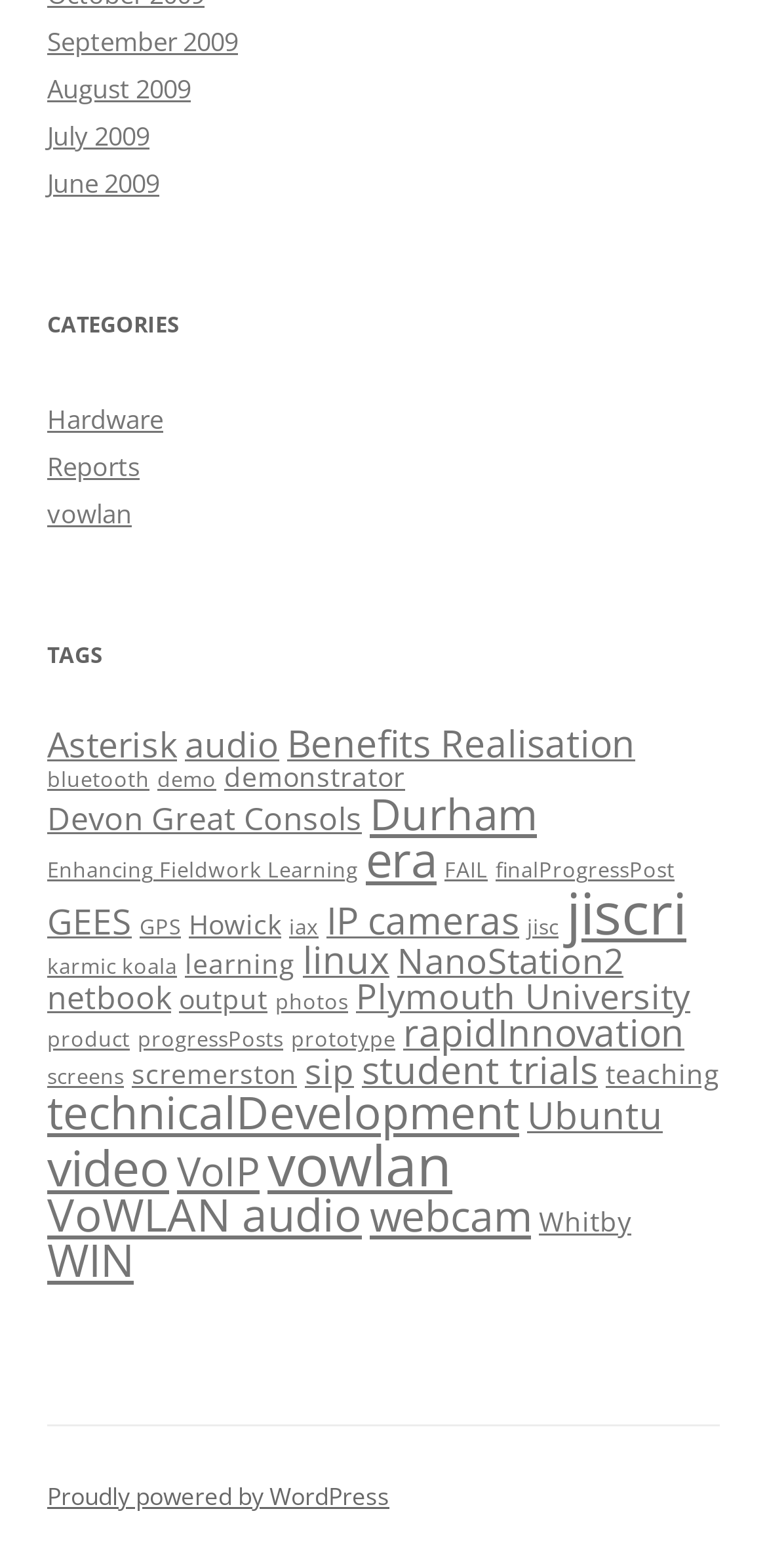Determine the bounding box coordinates for the HTML element mentioned in the following description: "Proudly powered by WordPress". The coordinates should be a list of four floats ranging from 0 to 1, represented as [left, top, right, bottom].

[0.062, 0.944, 0.508, 0.965]